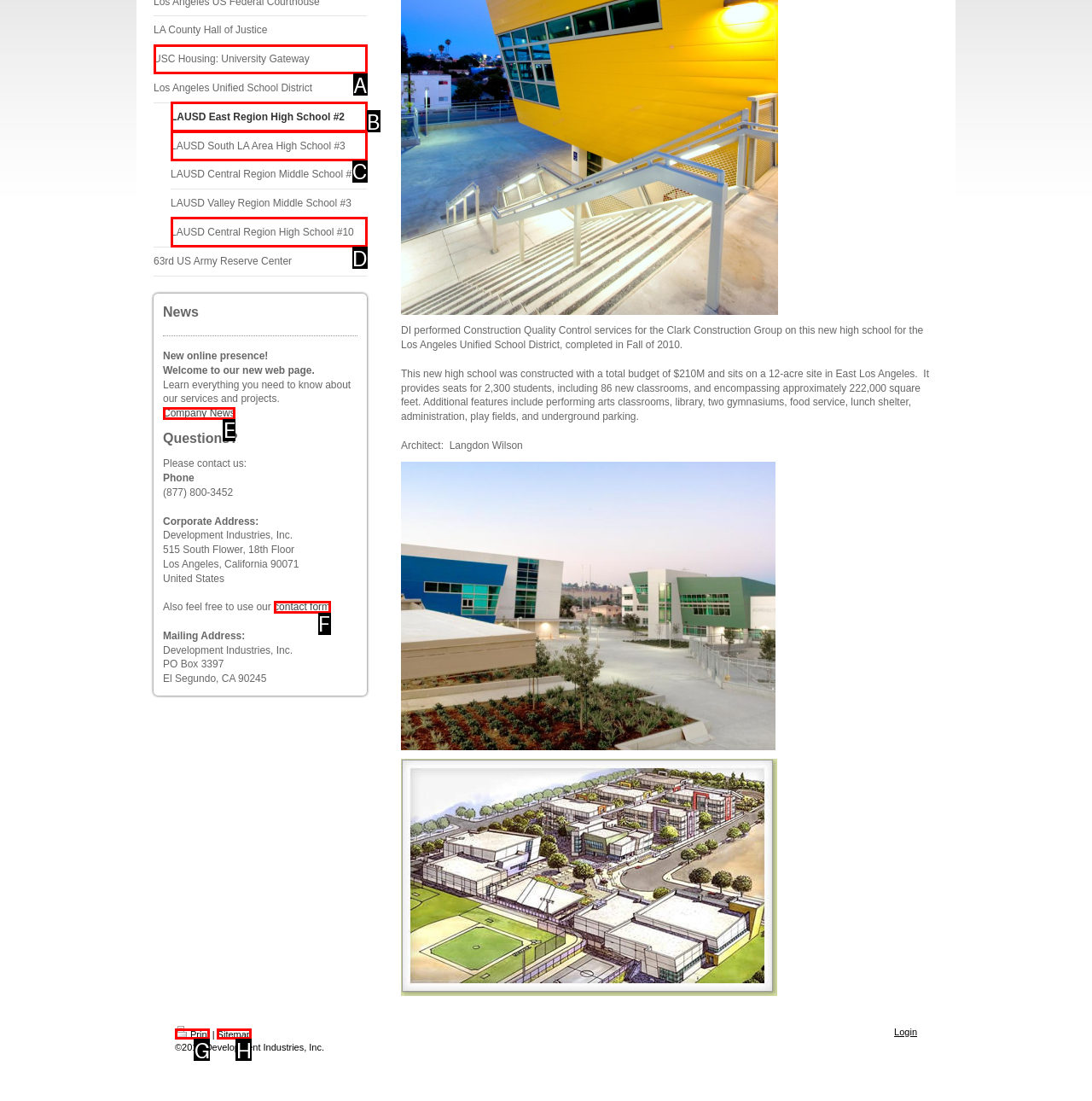Determine which option fits the following description: contact form
Answer with the corresponding option's letter directly.

F